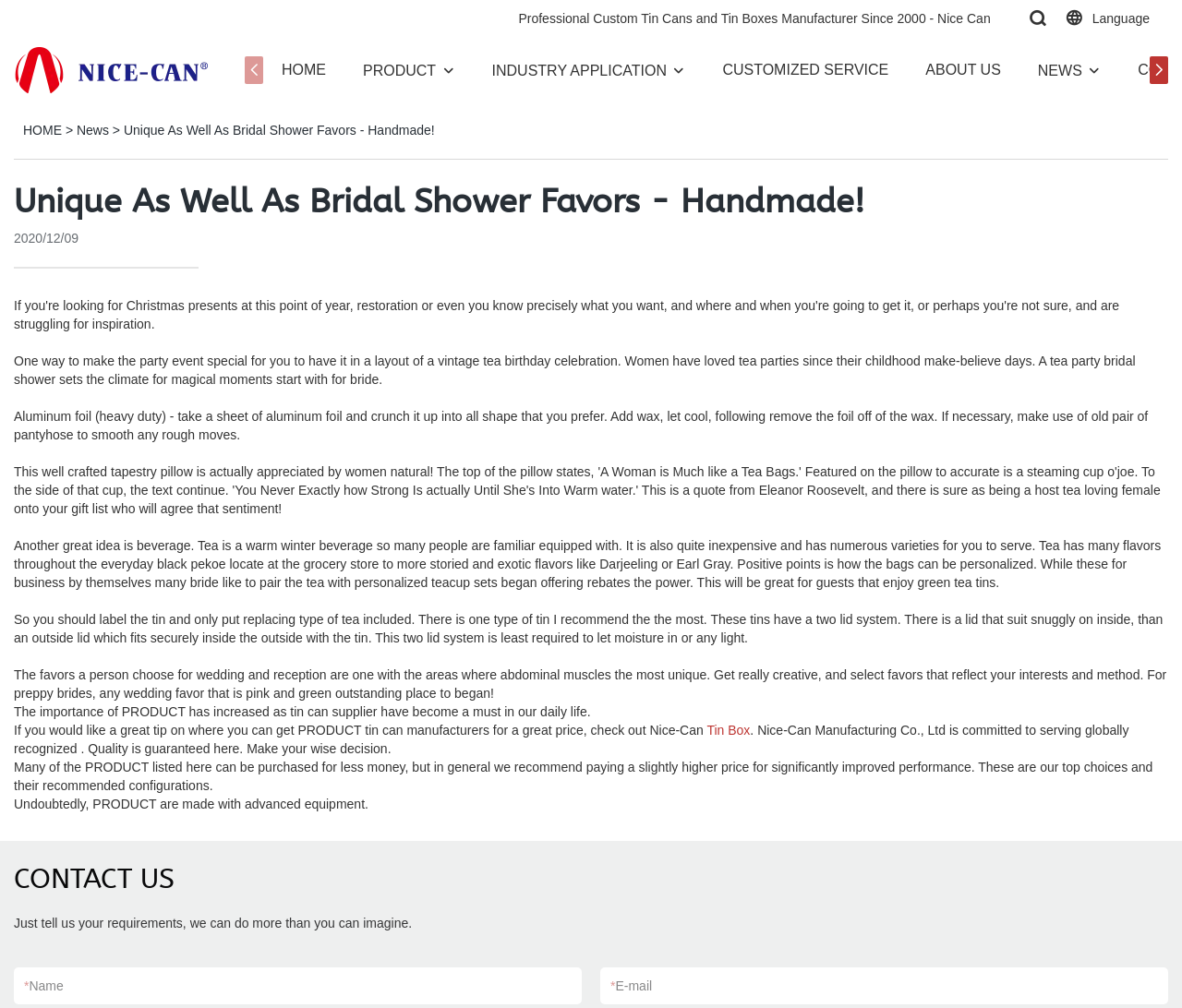Extract the primary headline from the webpage and present its text.

Unique As Well As Bridal Shower Favors - Handmade!